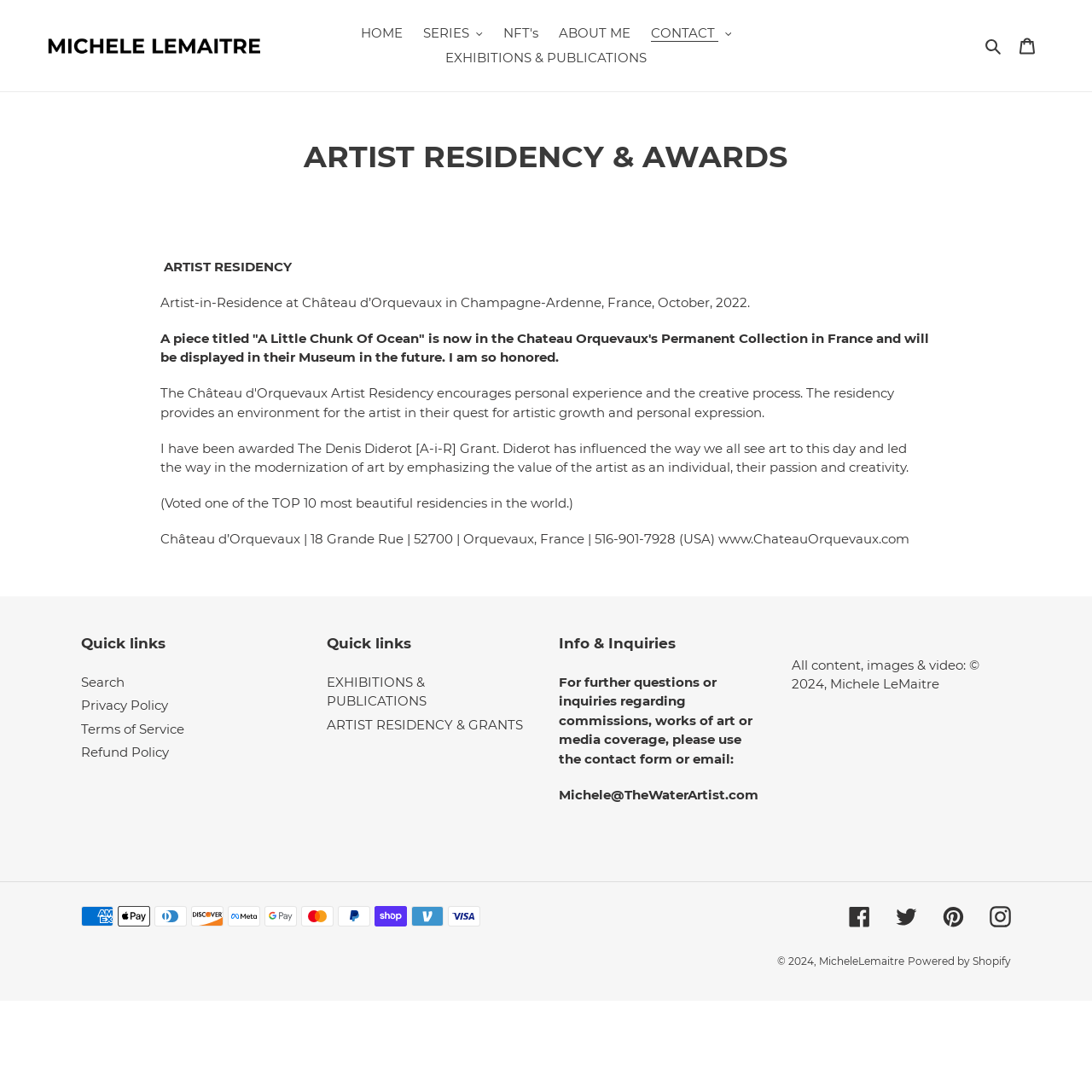Predict the bounding box coordinates of the area that should be clicked to accomplish the following instruction: "Click the 'Search' button". The bounding box coordinates should consist of four float numbers between 0 and 1, i.e., [left, top, right, bottom].

[0.897, 0.032, 0.924, 0.051]